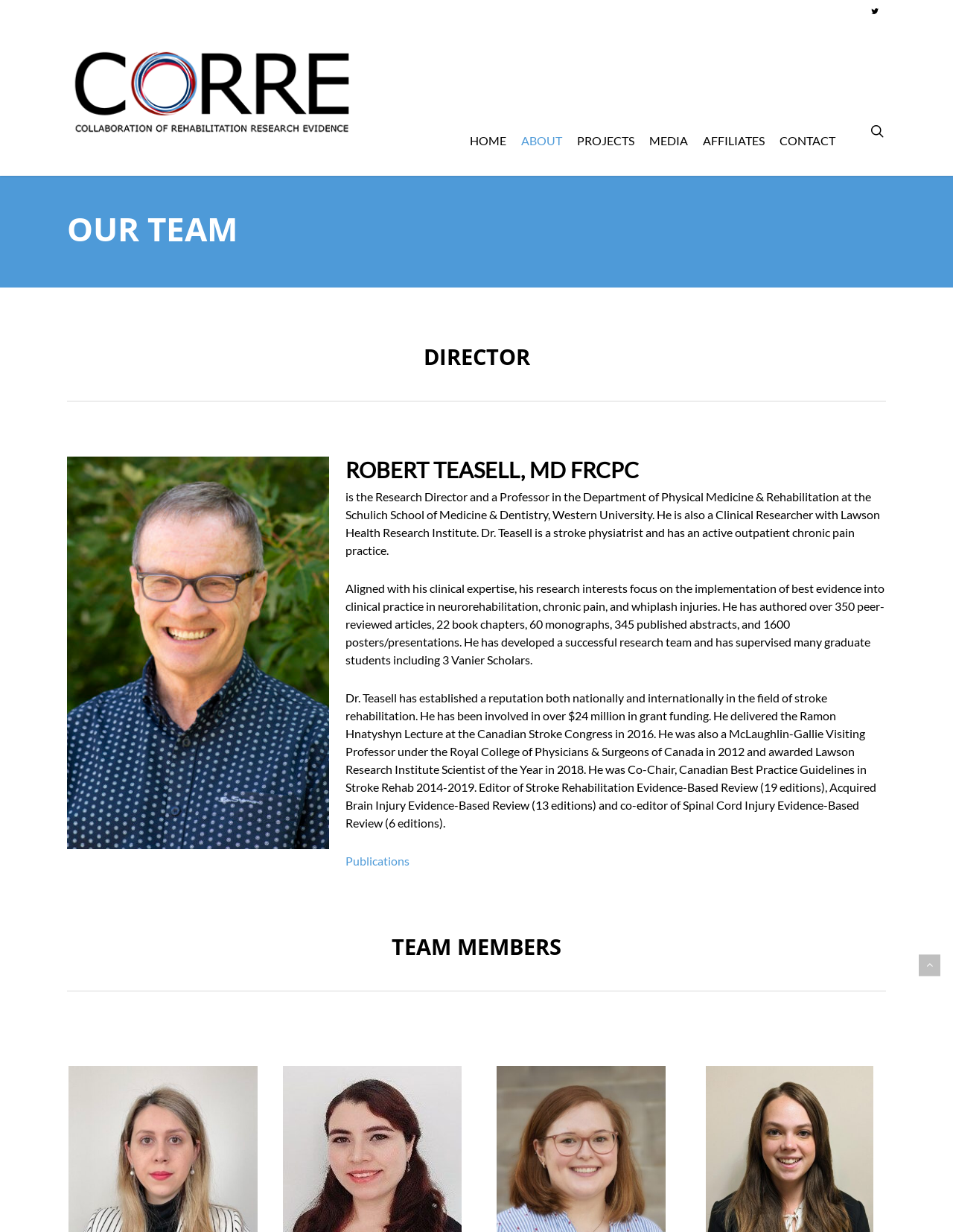Predict the bounding box coordinates of the area that should be clicked to accomplish the following instruction: "check publications". The bounding box coordinates should consist of four float numbers between 0 and 1, i.e., [left, top, right, bottom].

[0.363, 0.693, 0.43, 0.705]